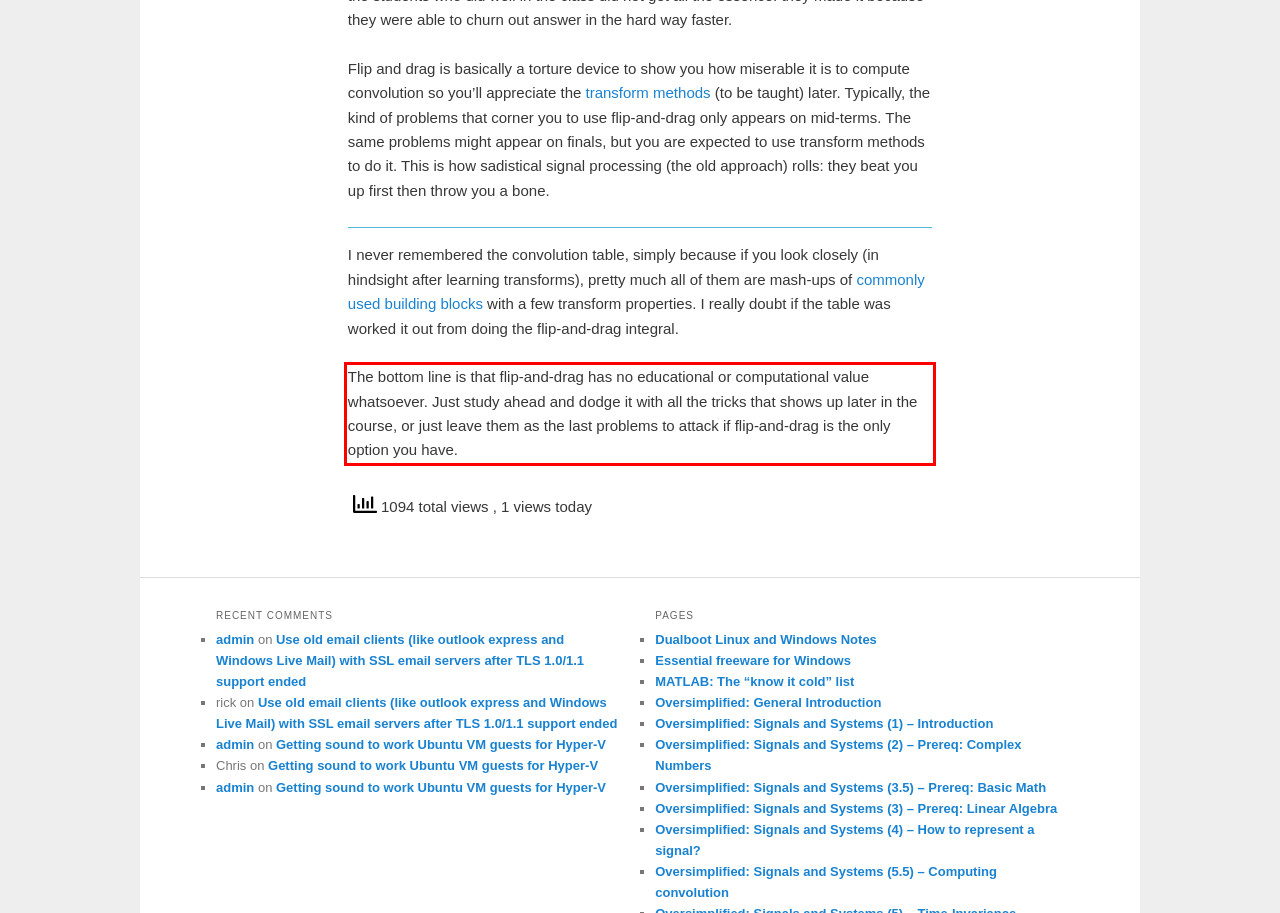Given a screenshot of a webpage with a red bounding box, extract the text content from the UI element inside the red bounding box.

The bottom line is that flip-and-drag has no educational or computational value whatsoever. Just study ahead and dodge it with all the tricks that shows up later in the course, or just leave them as the last problems to attack if flip-and-drag is the only option you have.